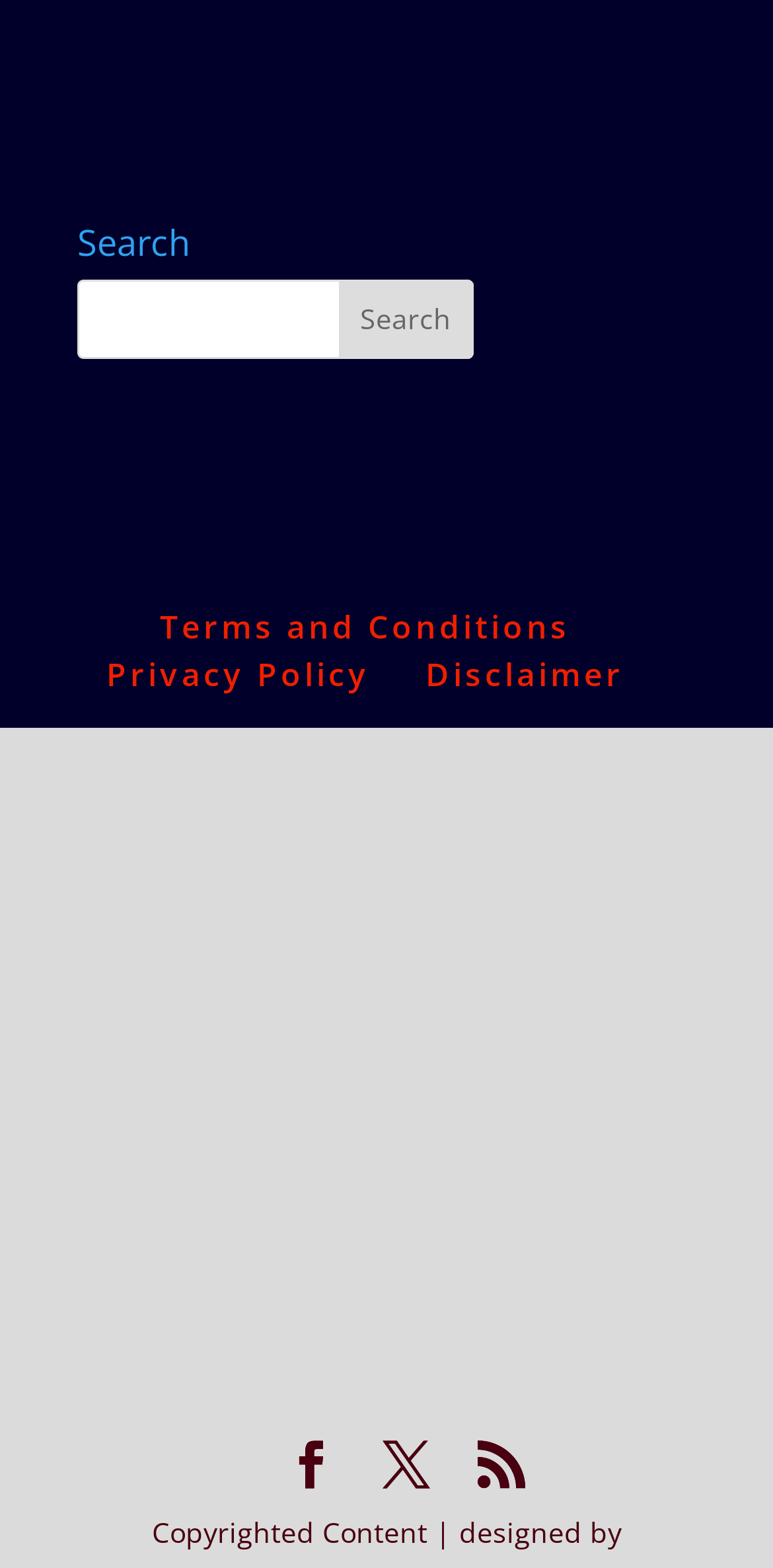Identify the bounding box for the UI element that is described as follows: "Privacy Policy".

[0.137, 0.416, 0.478, 0.443]